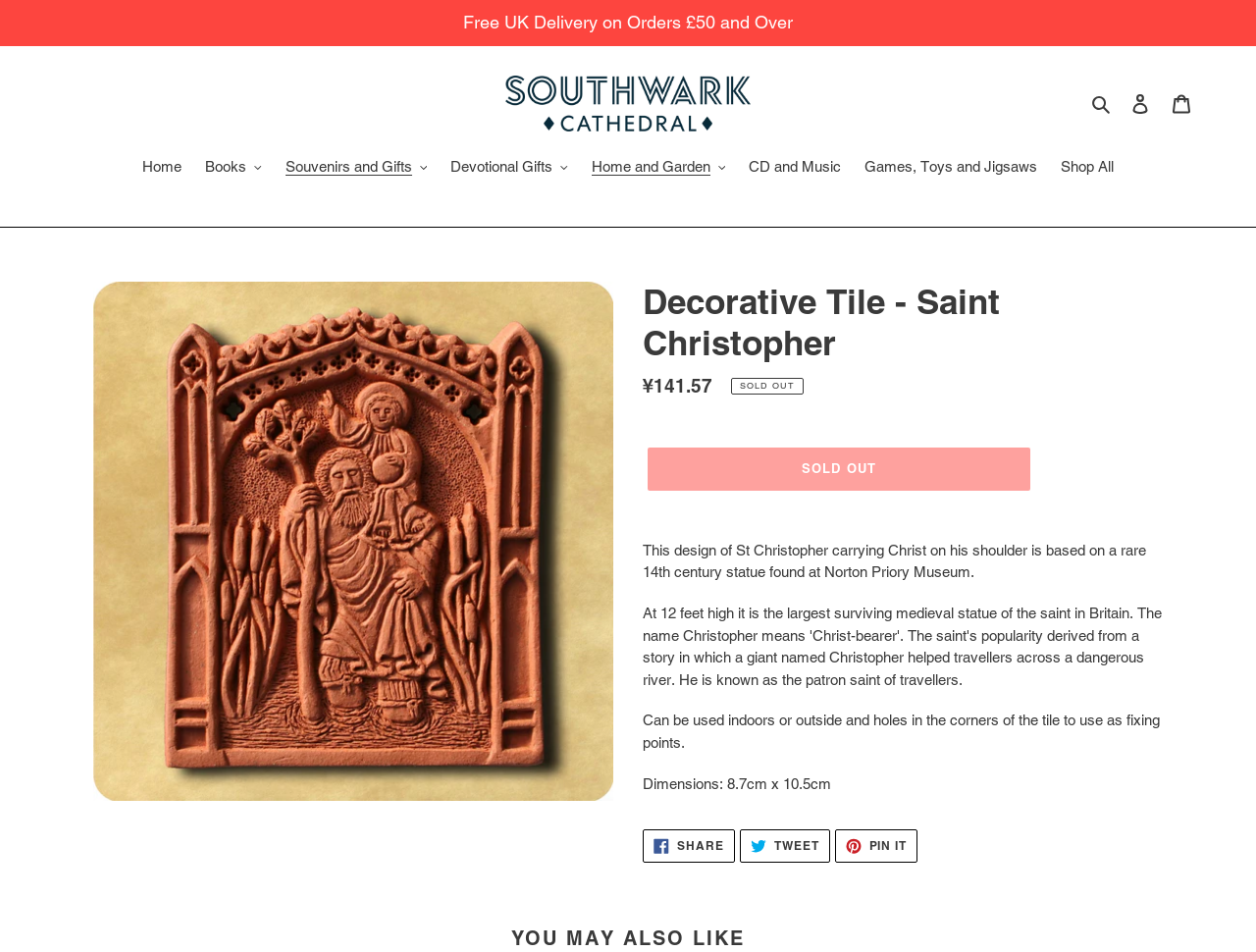Locate the coordinates of the bounding box for the clickable region that fulfills this instruction: "View the 'Home' page".

[0.105, 0.164, 0.152, 0.19]